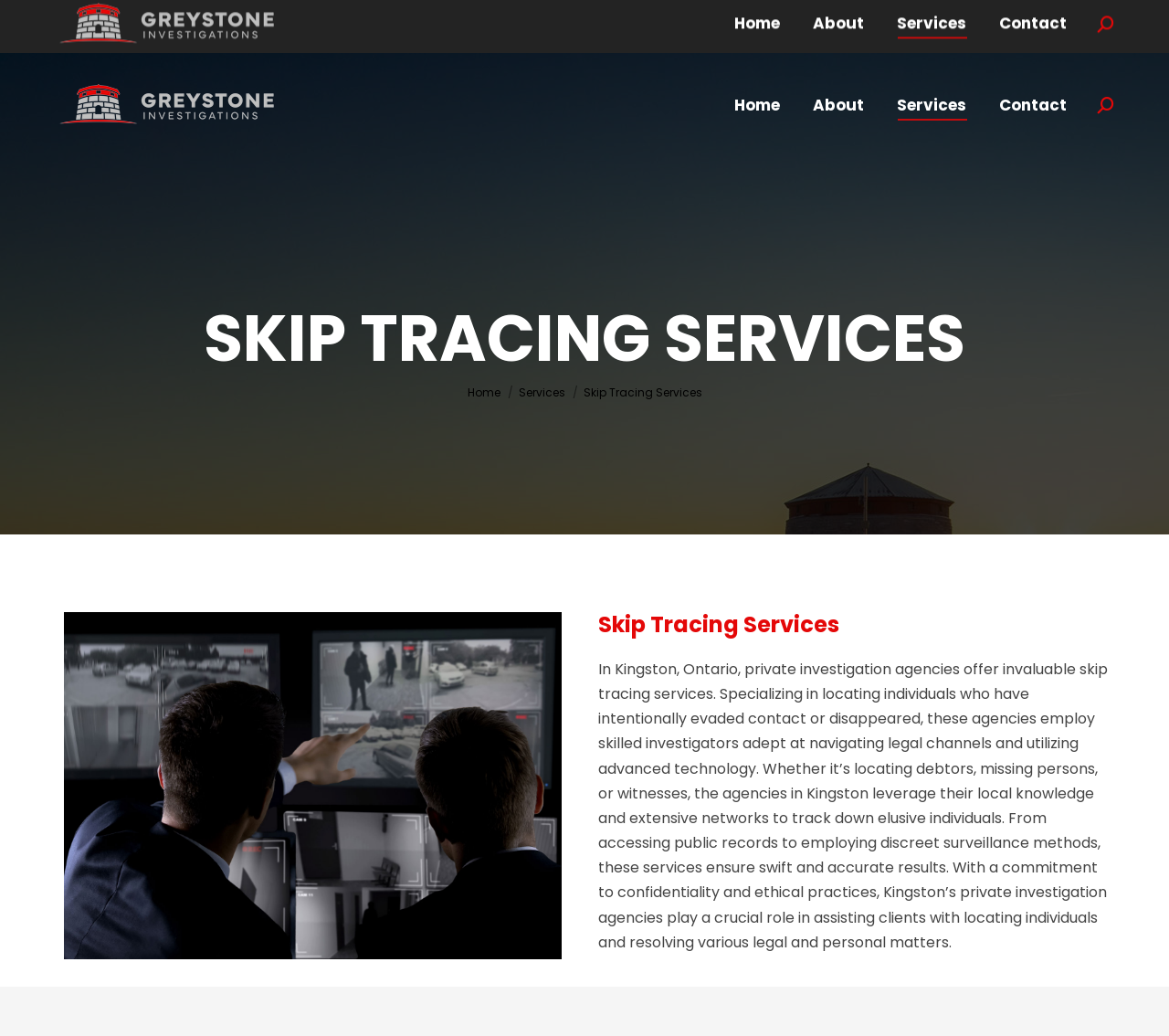Please determine the primary heading and provide its text.

SKIP TRACING SERVICES